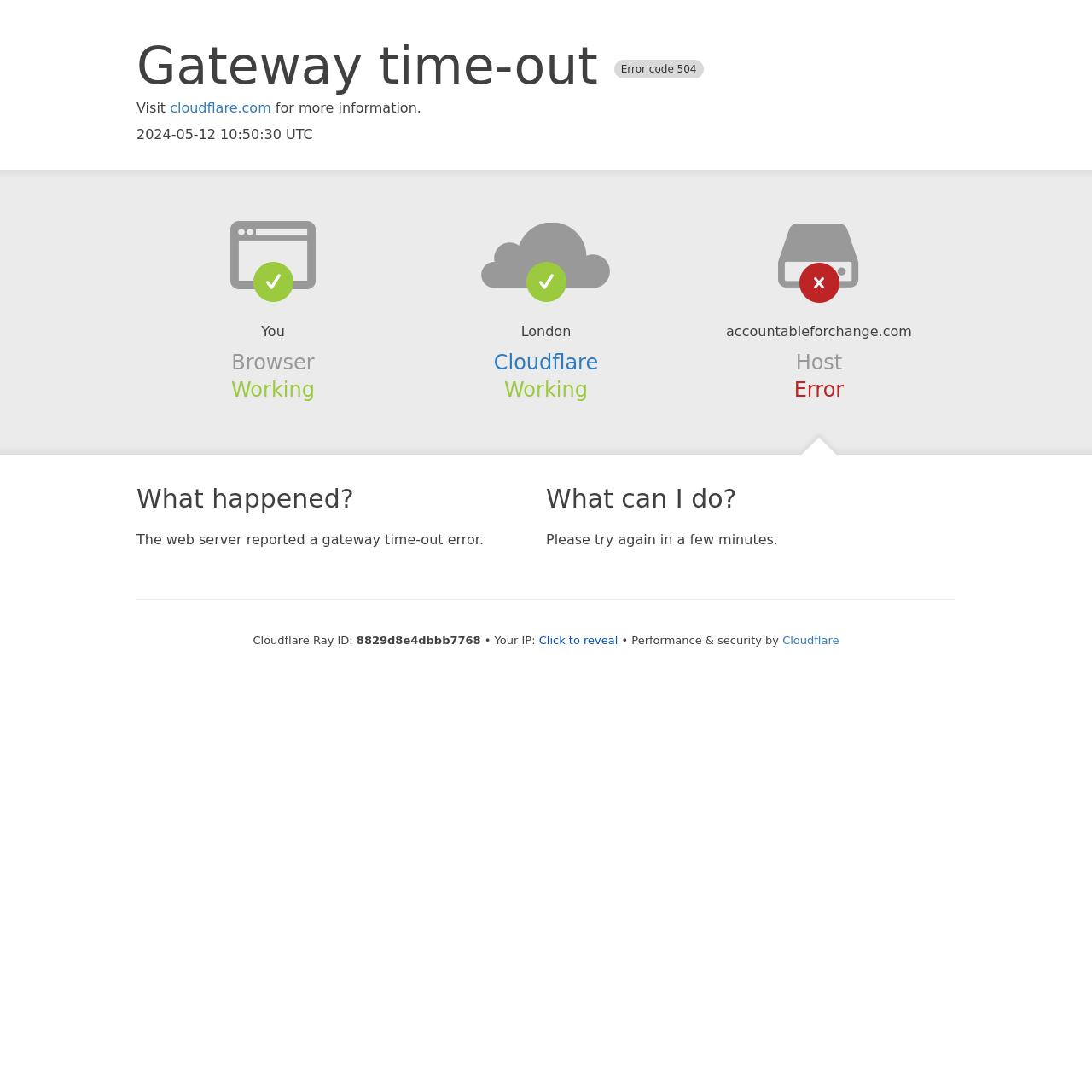Given the webpage screenshot and the description, determine the bounding box coordinates (top-left x, top-left y, bottom-right x, bottom-right y) that define the location of the UI element matching this description: Click to reveal

[0.494, 0.58, 0.566, 0.592]